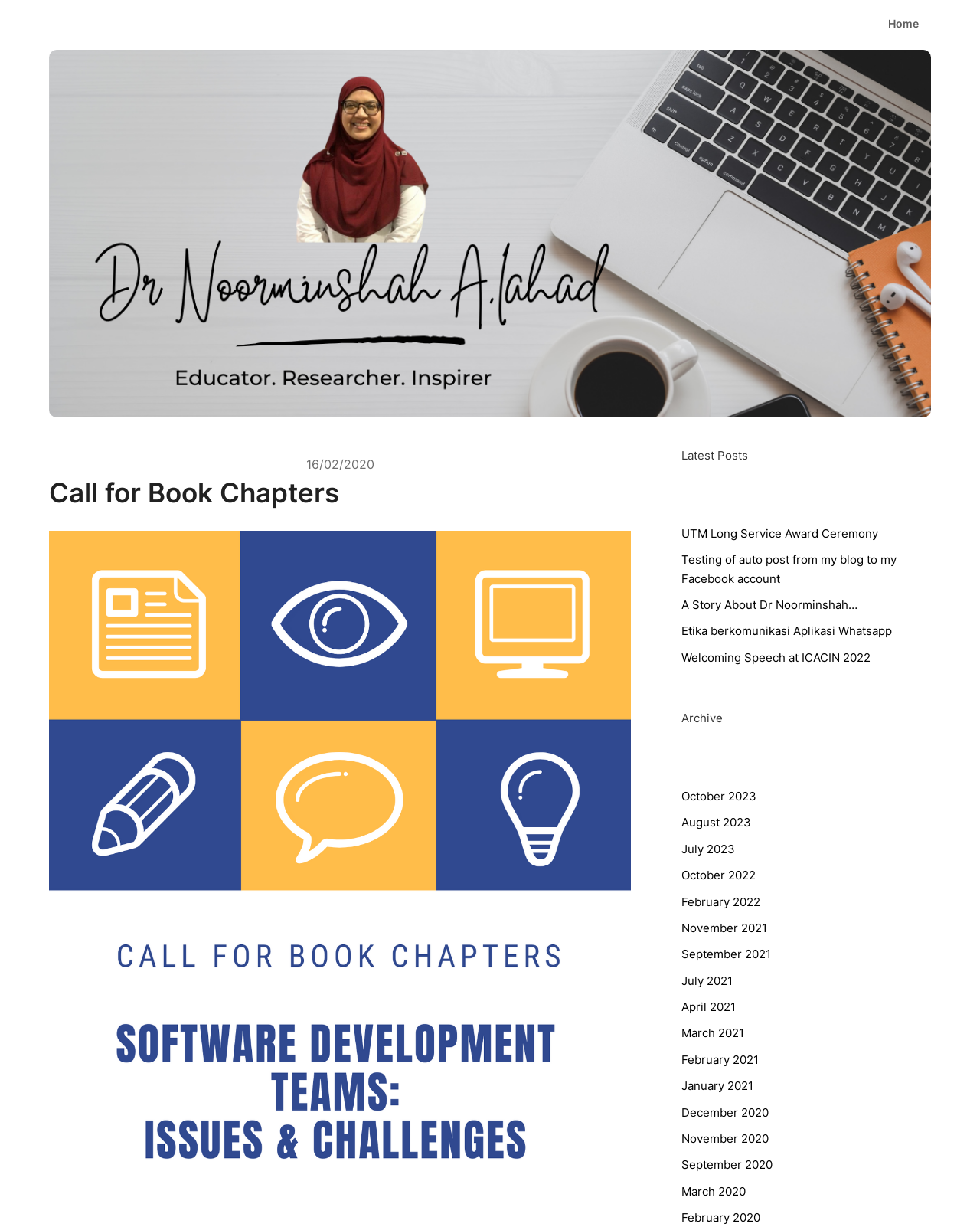What is the main purpose of this webpage?
Please answer the question with as much detail and depth as you can.

Based on the webpage's content, it appears to be a call for book chapters, as indicated by the heading 'Call for Book Chapters' and the presence of links to various posts and archives.